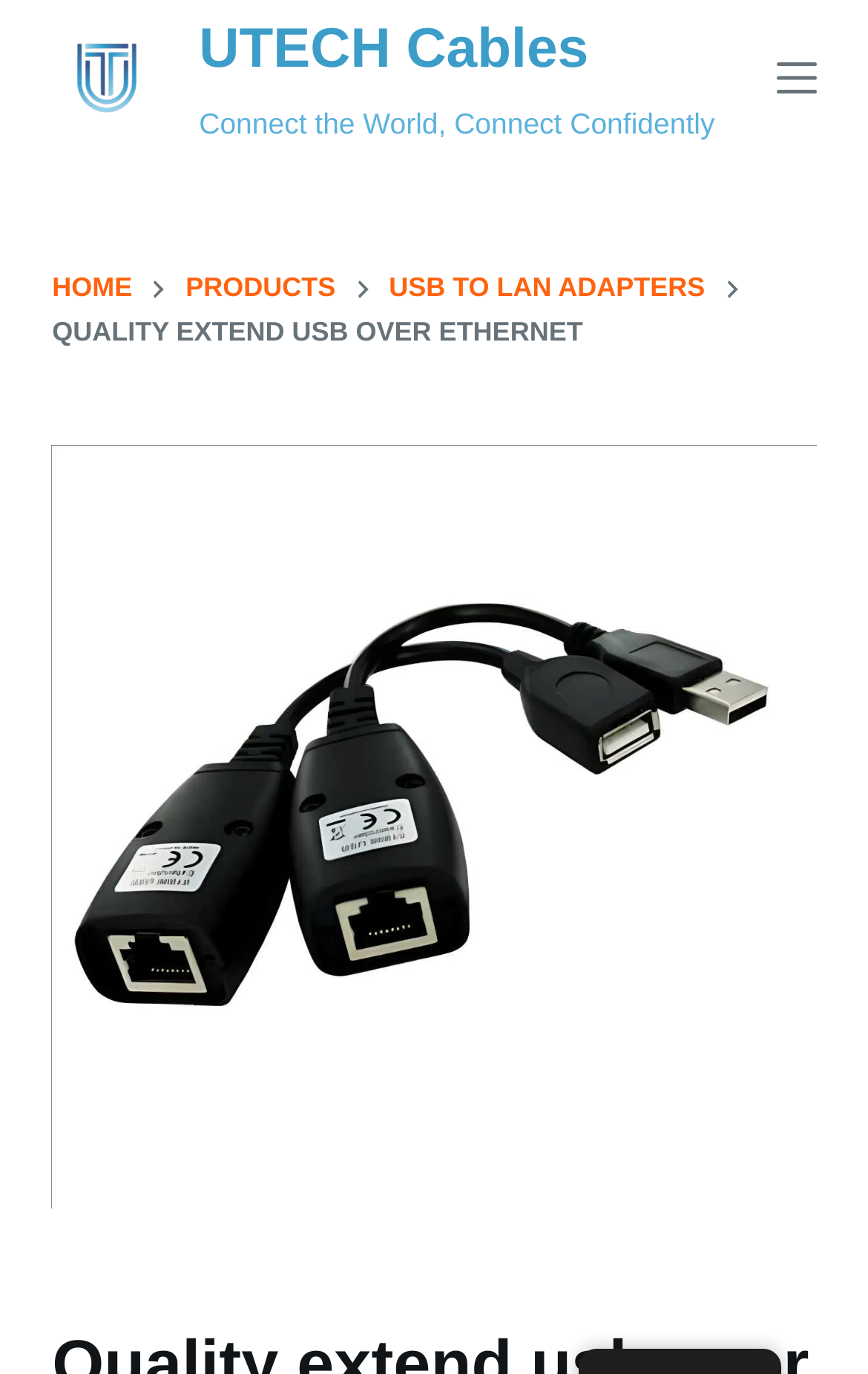Identify and provide the main heading of the webpage.

Quality extend usb over ethernet